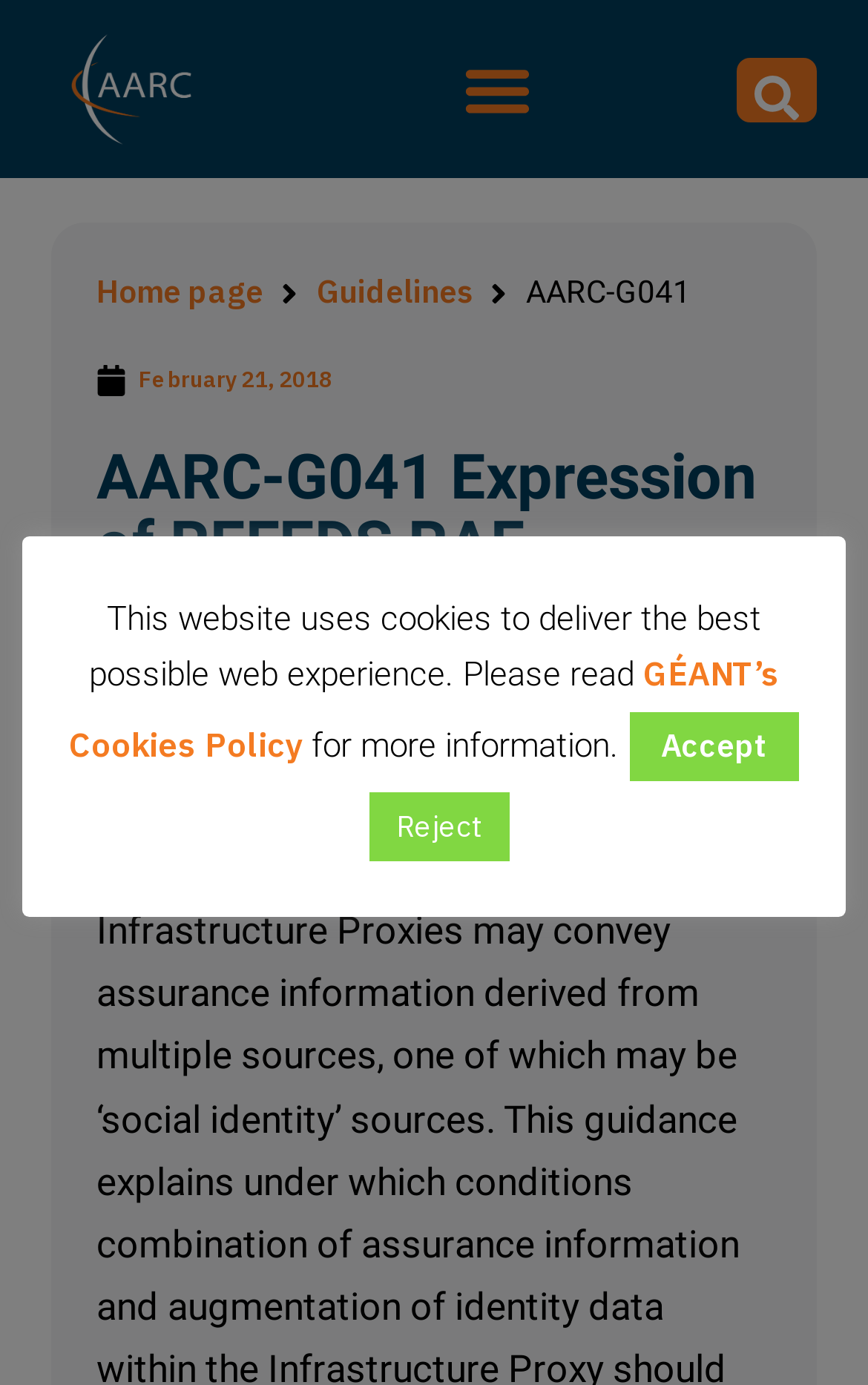Provide the bounding box coordinates for the area that should be clicked to complete the instruction: "Learn about Immunology of Transplantation".

None